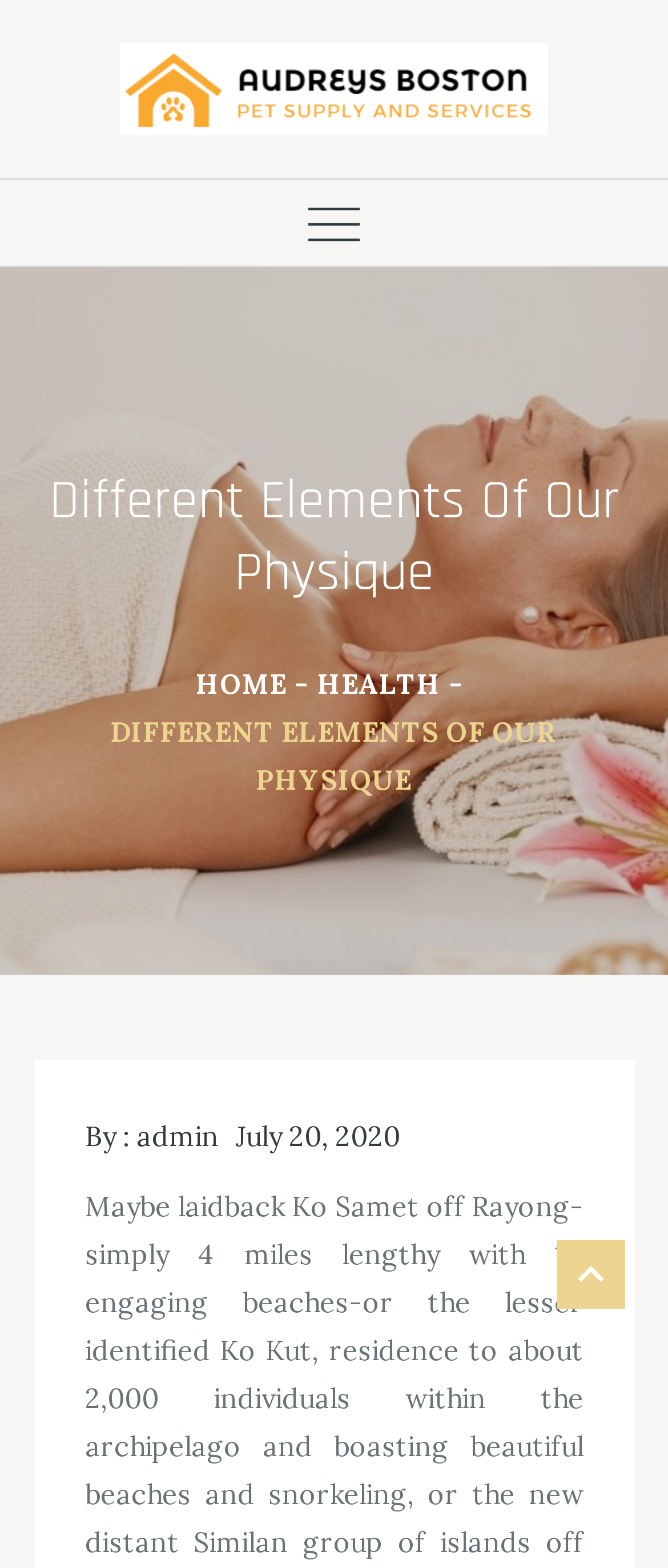Extract the bounding box of the UI element described as: "July 20, 2020".

[0.353, 0.714, 0.599, 0.735]